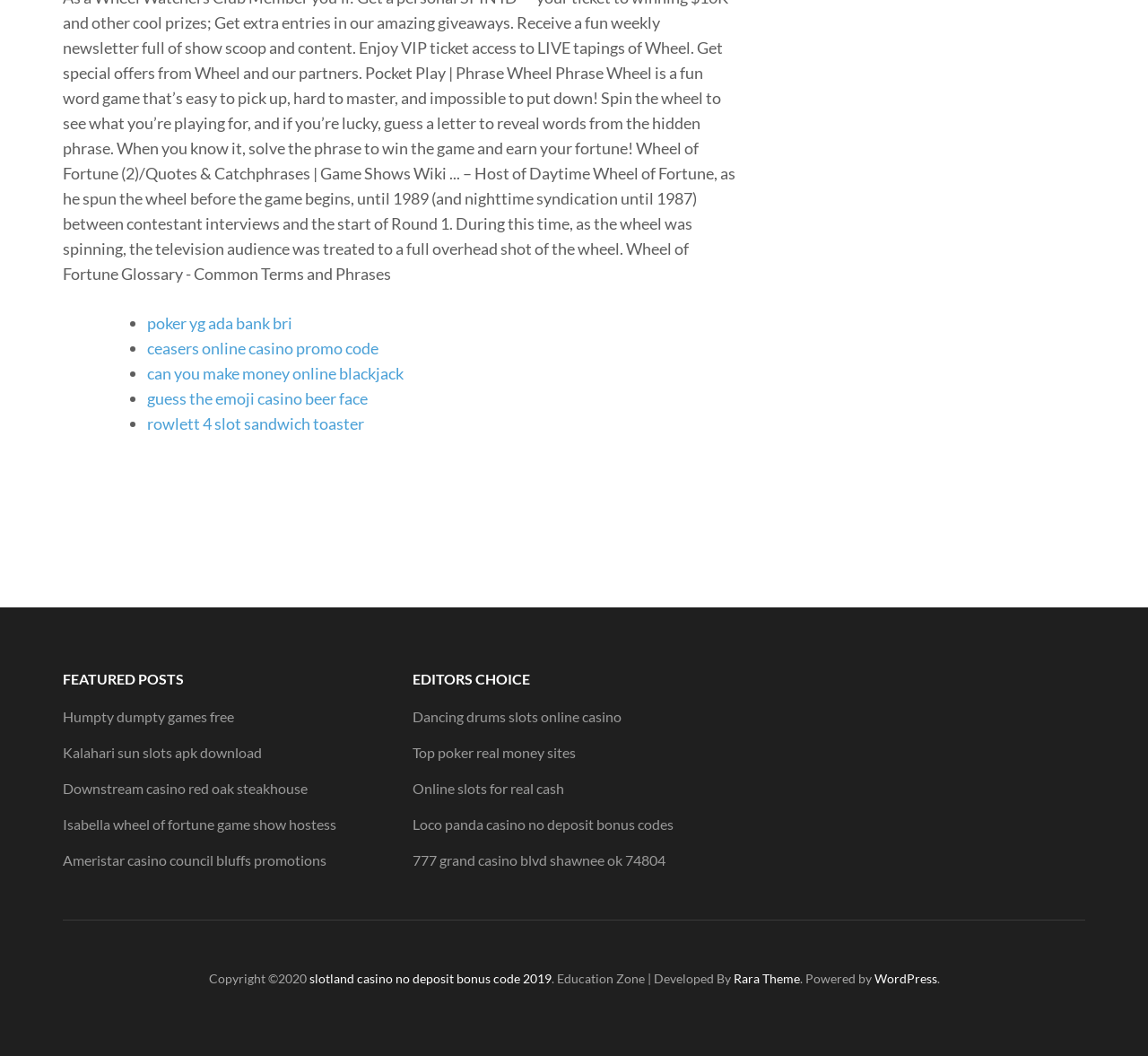Analyze the image and give a detailed response to the question:
What type of posts are featured in the first section?

The first section of the webpage has a heading 'FEATURED POSTS' which suggests that the links listed below it are featured posts.